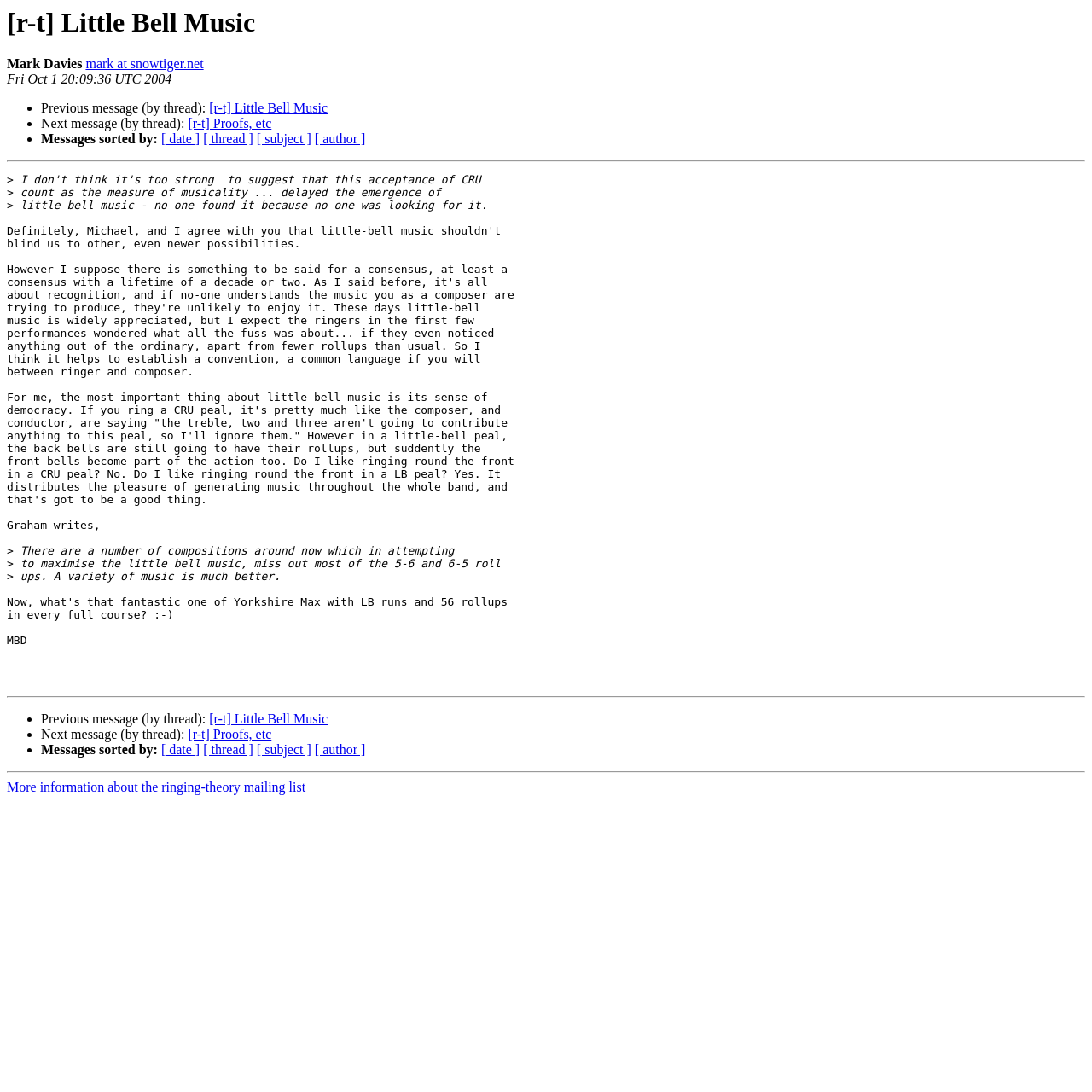Specify the bounding box coordinates of the area that needs to be clicked to achieve the following instruction: "Click the 'Menu' button".

None